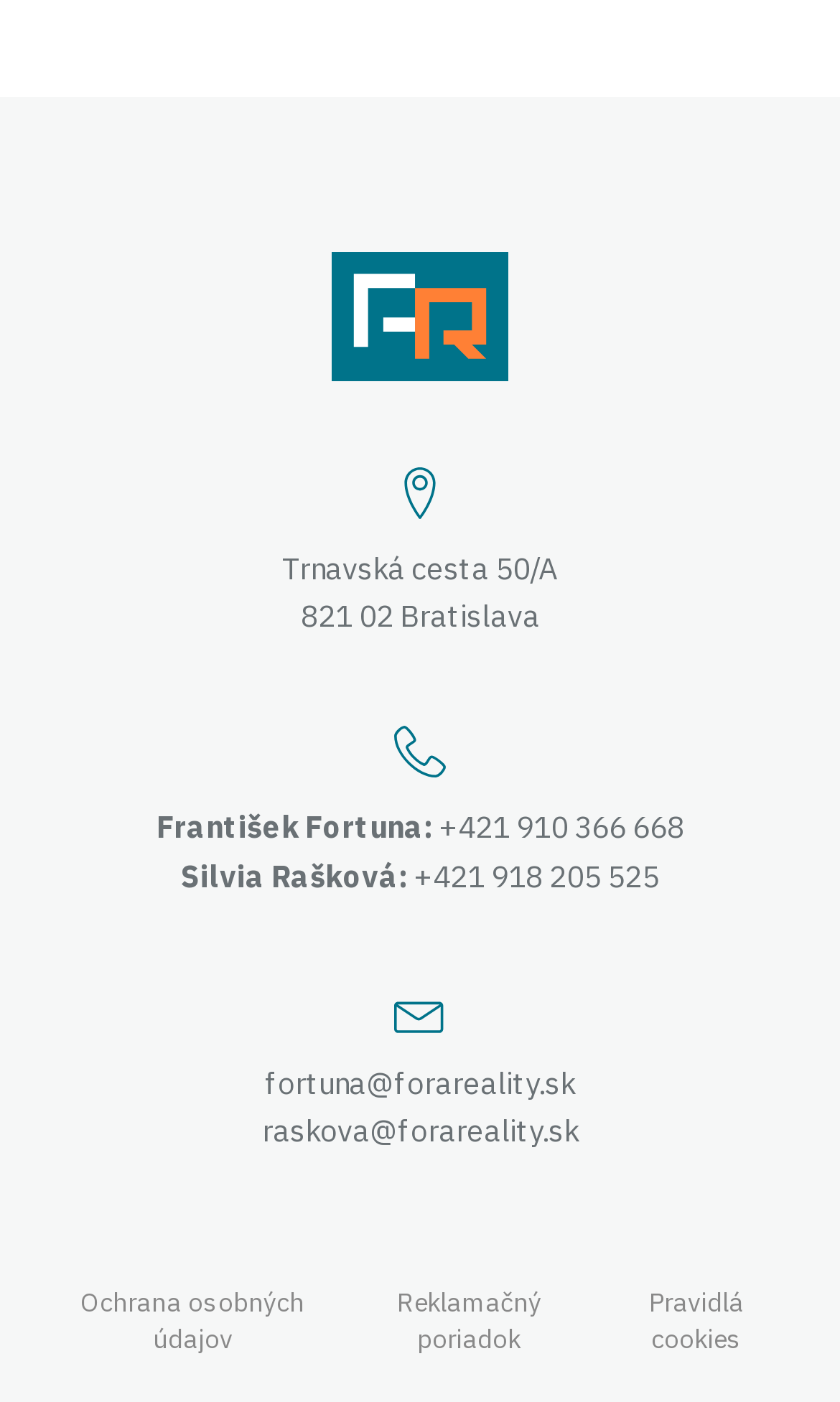Provide a single word or phrase to answer the given question: 
What is the phone number of Silvia Rašková?

+421 918 205 525